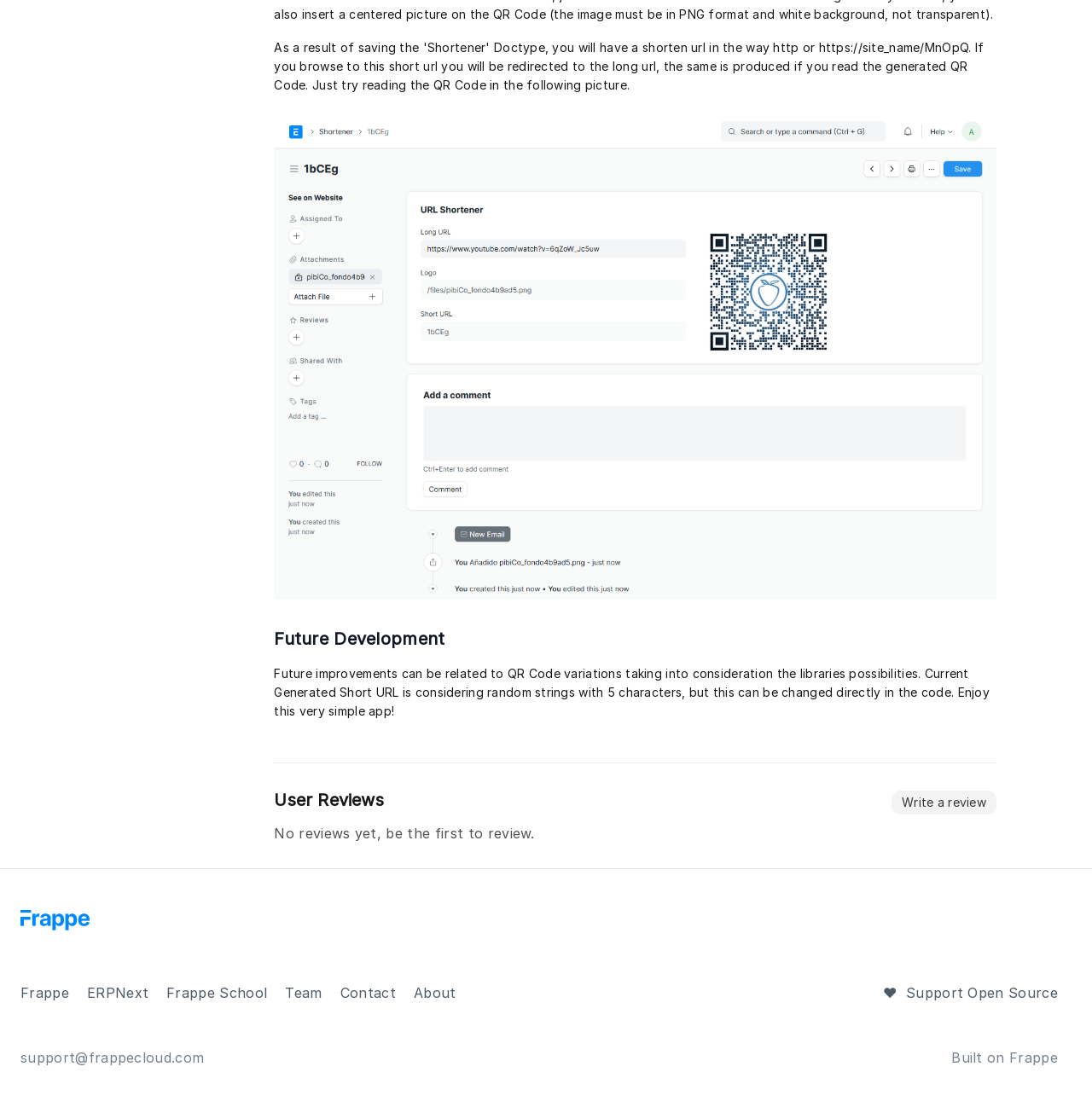Find the bounding box coordinates for the UI element whose description is: "❤️ Support Open Source". The coordinates should be four float numbers between 0 and 1, in the format [left, top, right, bottom].

[0.809, 0.884, 0.969, 0.899]